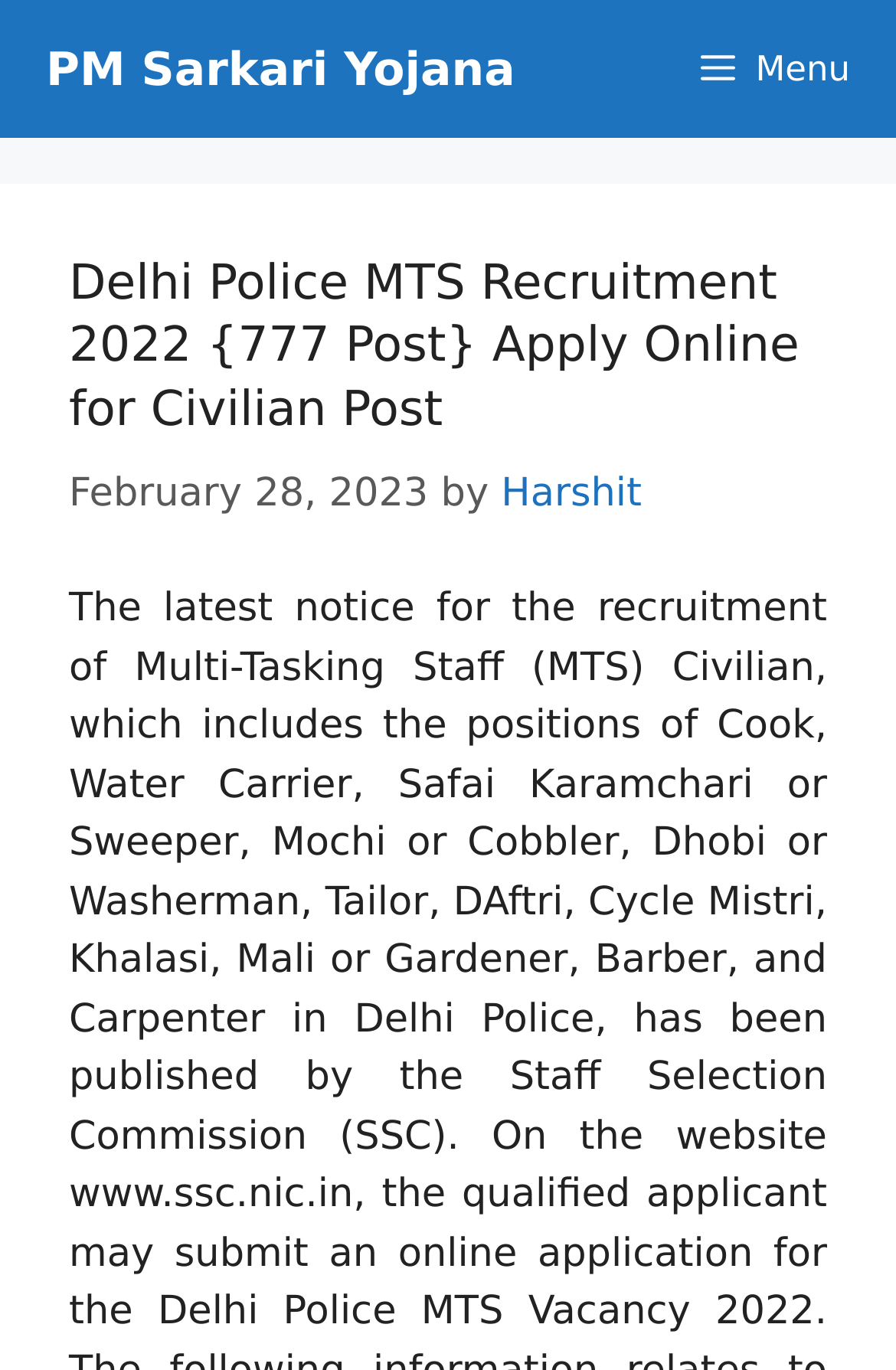Is there a menu button on the webpage? Observe the screenshot and provide a one-word or short phrase answer.

Yes